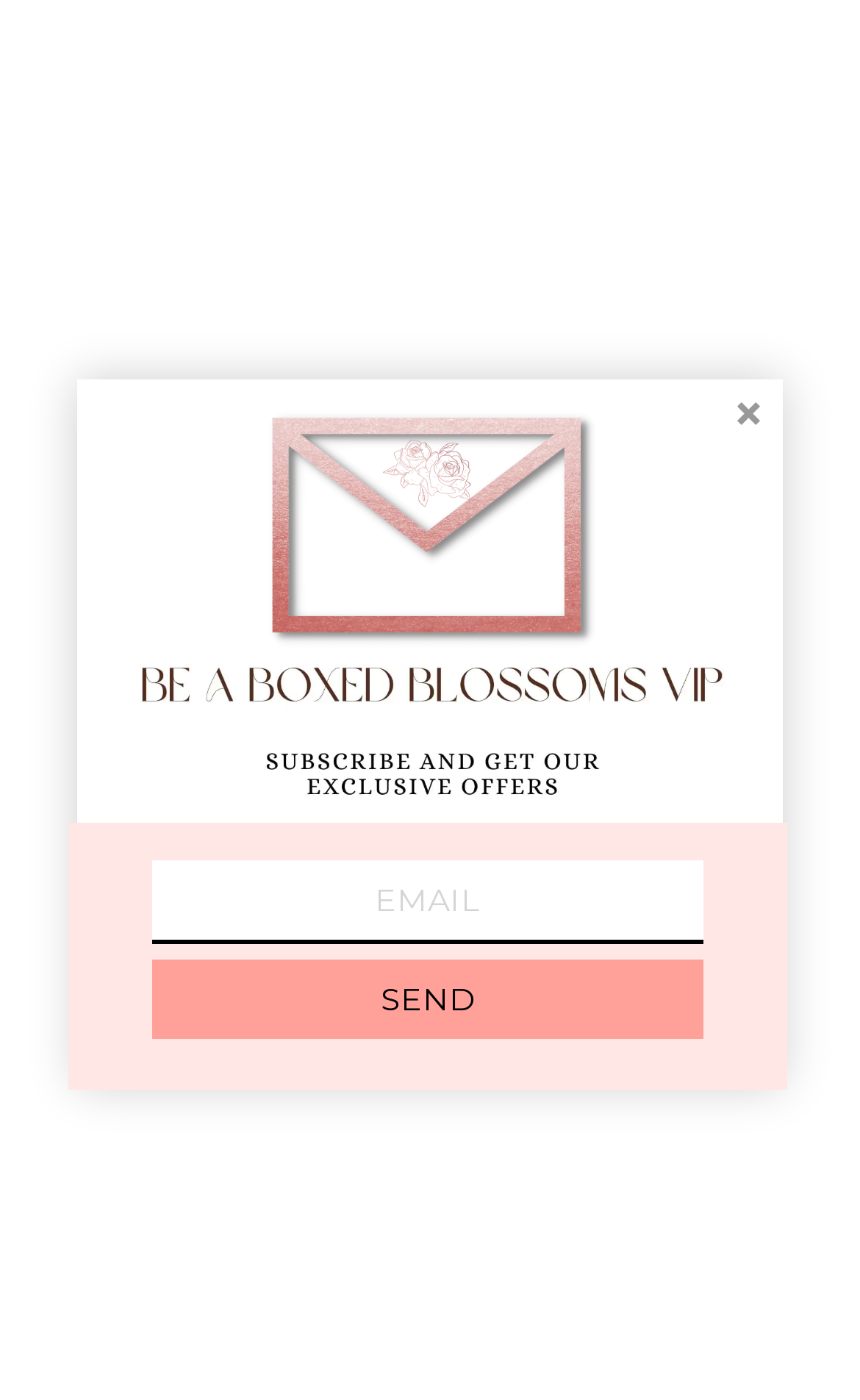What is the purpose of the textbox?
Give a thorough and detailed response to the question.

The textbox is located below the 'SUBSCRIBE FOR UPDATES' text and has a label 'My email address'. This suggests that the purpose of the textbox is to input an email address to subscribe for updates, such as new products, special offers, and branch openings.